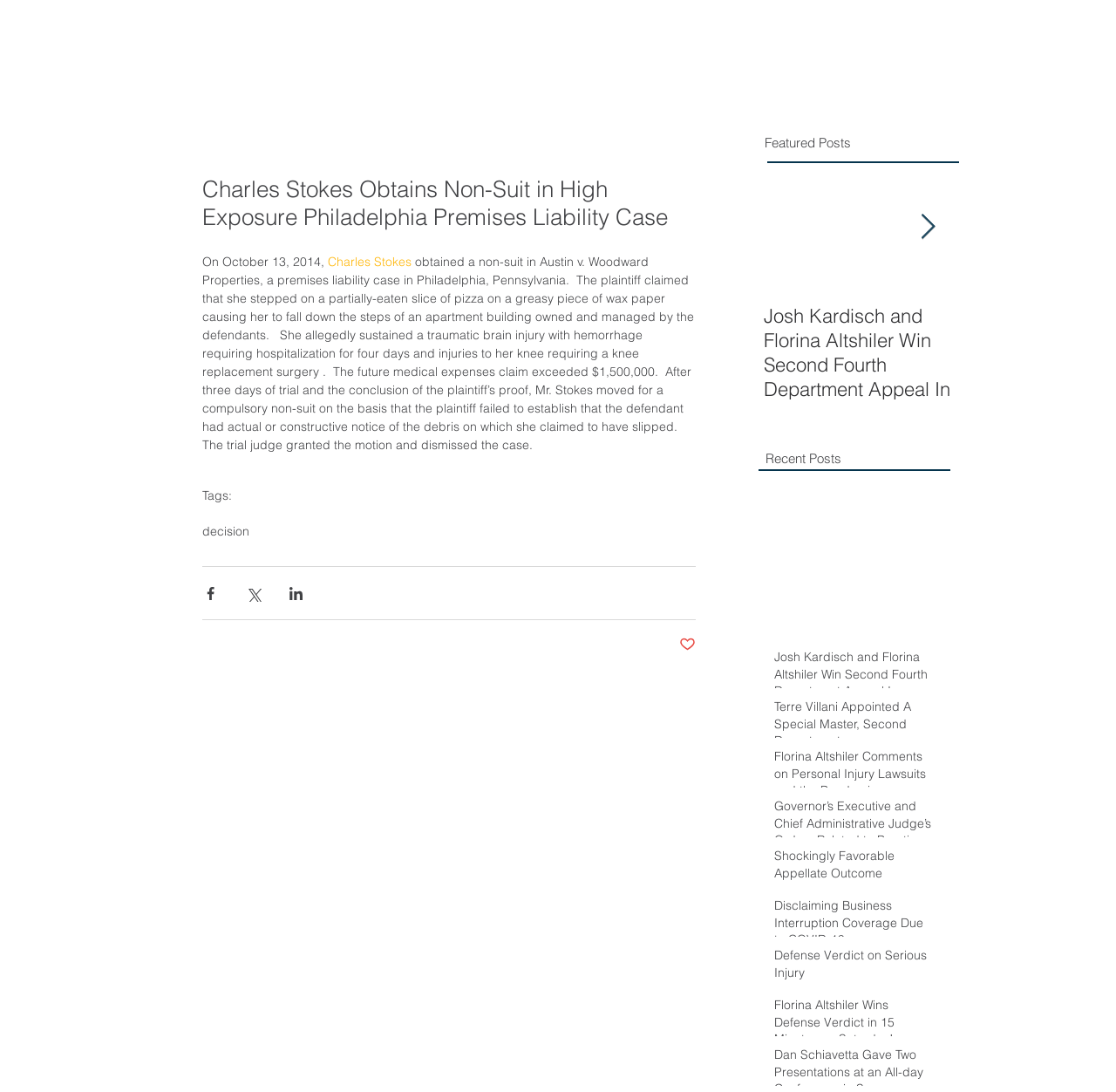Determine the main headline of the webpage and provide its text.

Charles Stokes Obtains Non-Suit in High Exposure Philadelphia Premises Liability Case